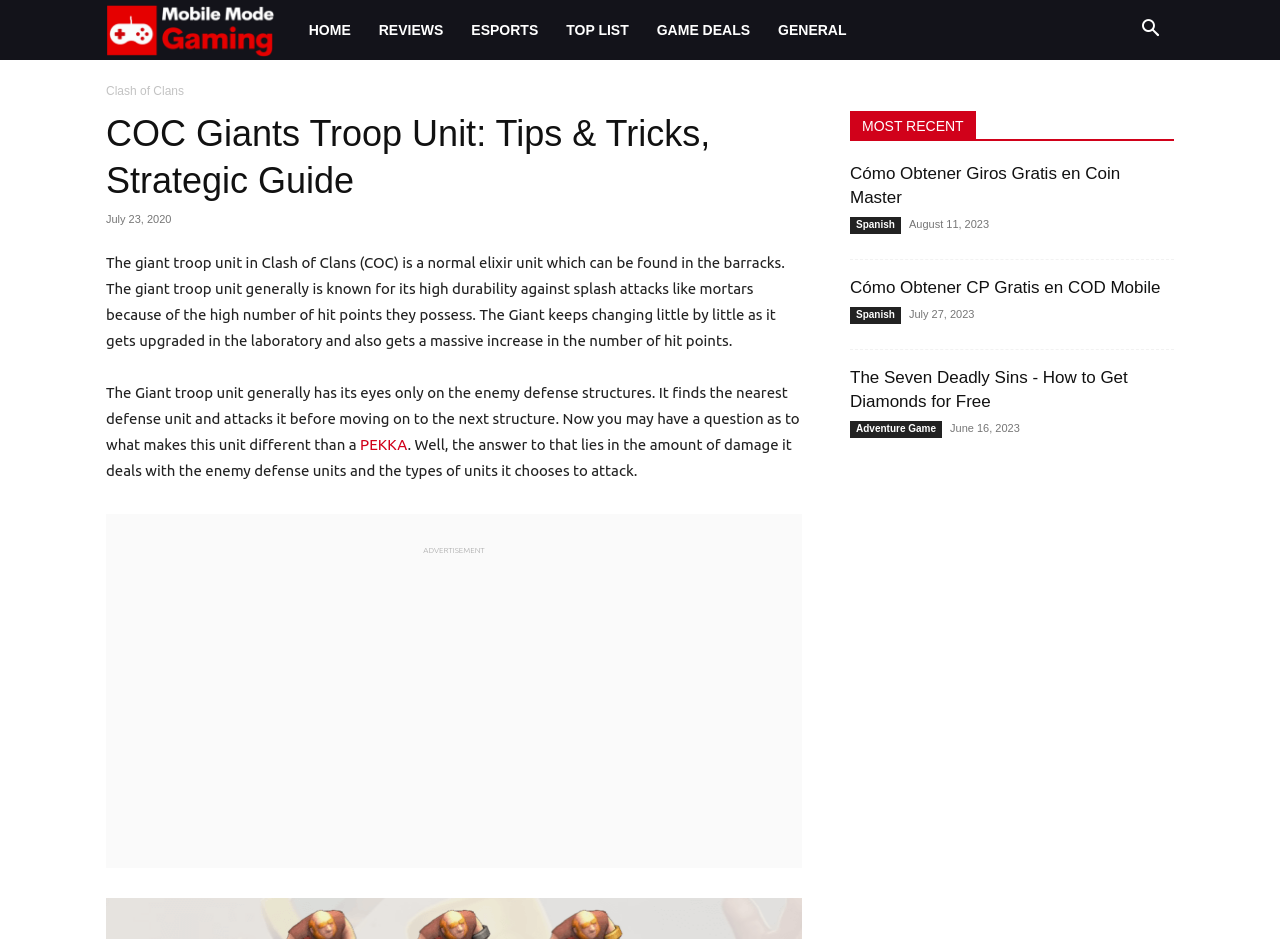Select the bounding box coordinates of the element I need to click to carry out the following instruction: "Click the 'PEKKA' link".

[0.281, 0.464, 0.318, 0.483]